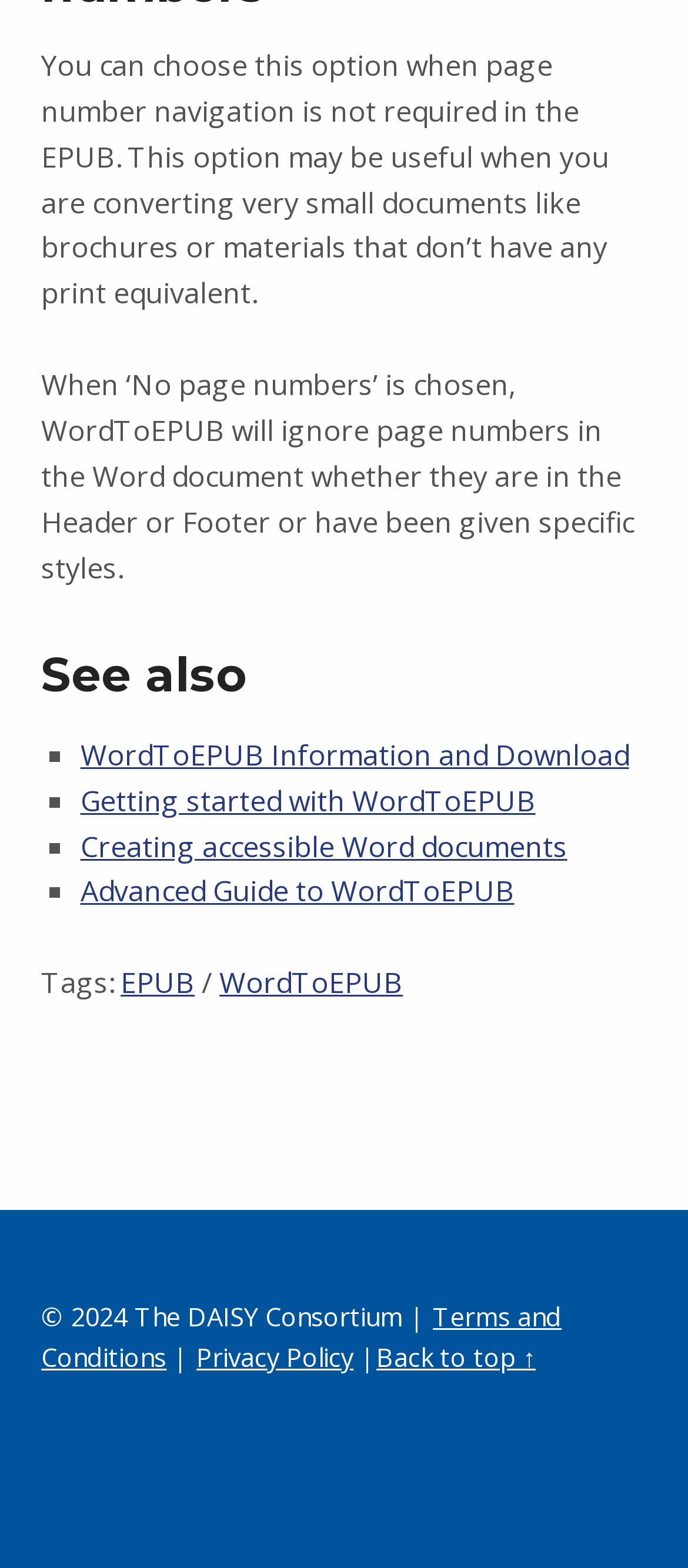What is the organization behind the webpage?
Using the image, give a concise answer in the form of a single word or short phrase.

The DAISY Consortium